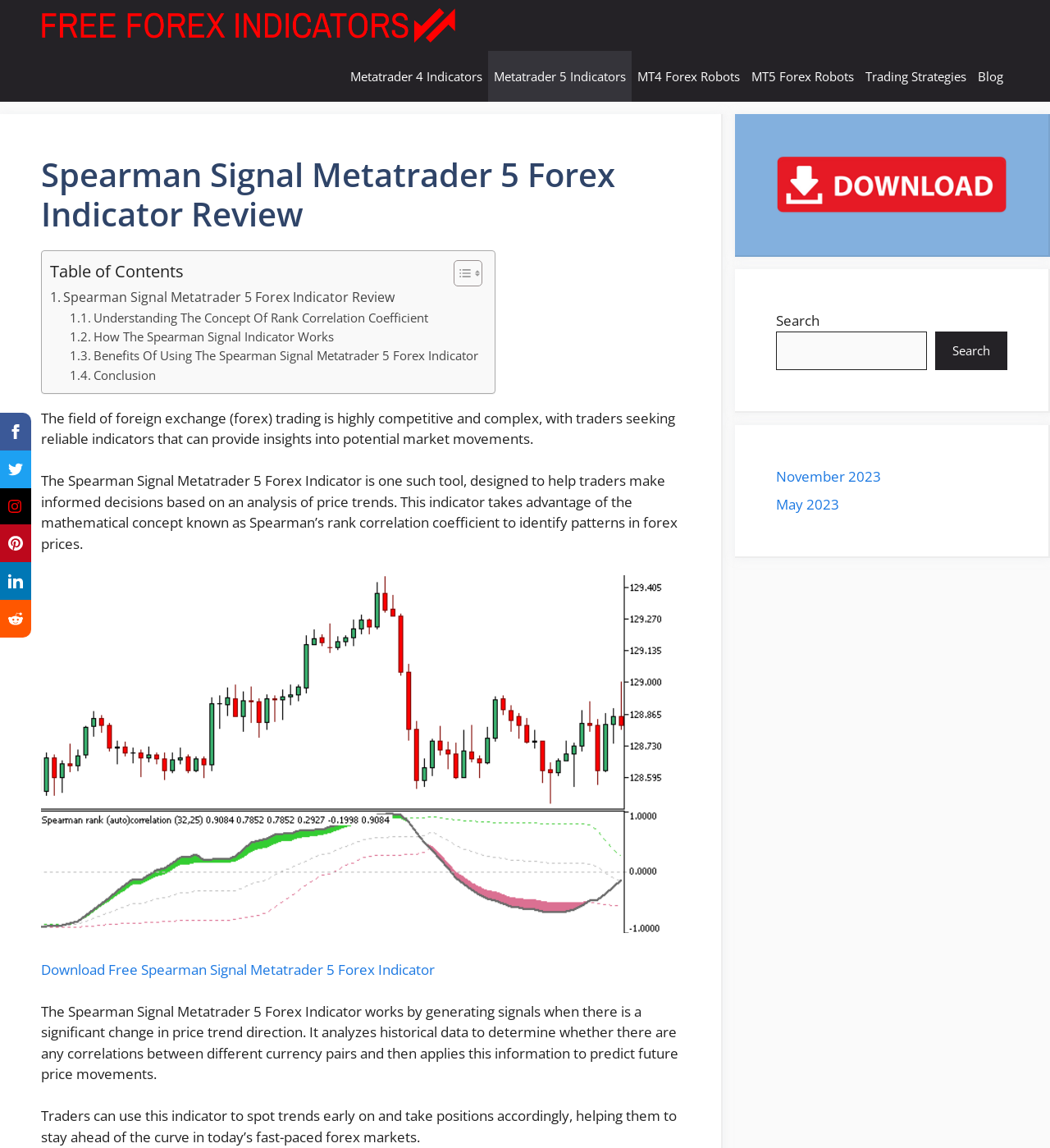Identify the bounding box for the UI element described as: "parent_node: Search name="s"". Ensure the coordinates are four float numbers between 0 and 1, formatted as [left, top, right, bottom].

[0.739, 0.289, 0.883, 0.323]